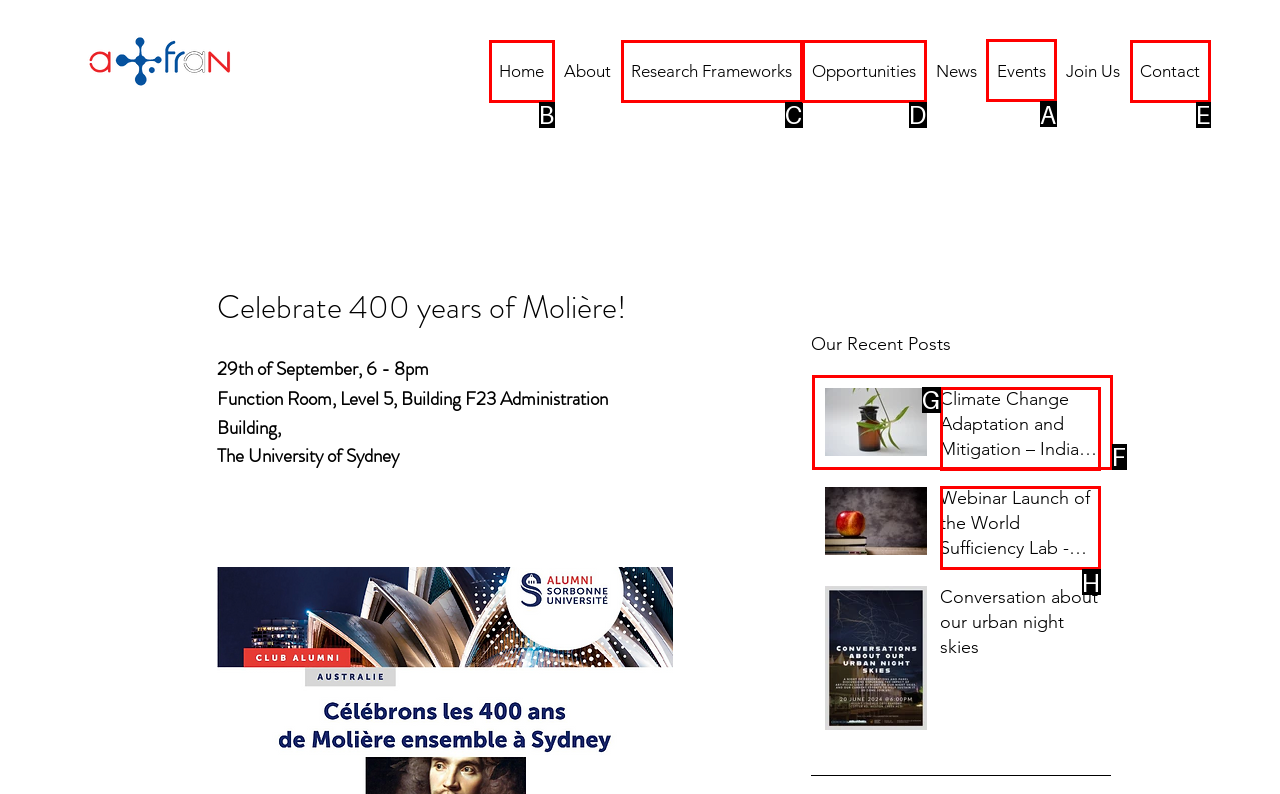Which lettered option should be clicked to perform the following task: Click the 'Events' link
Respond with the letter of the appropriate option.

A